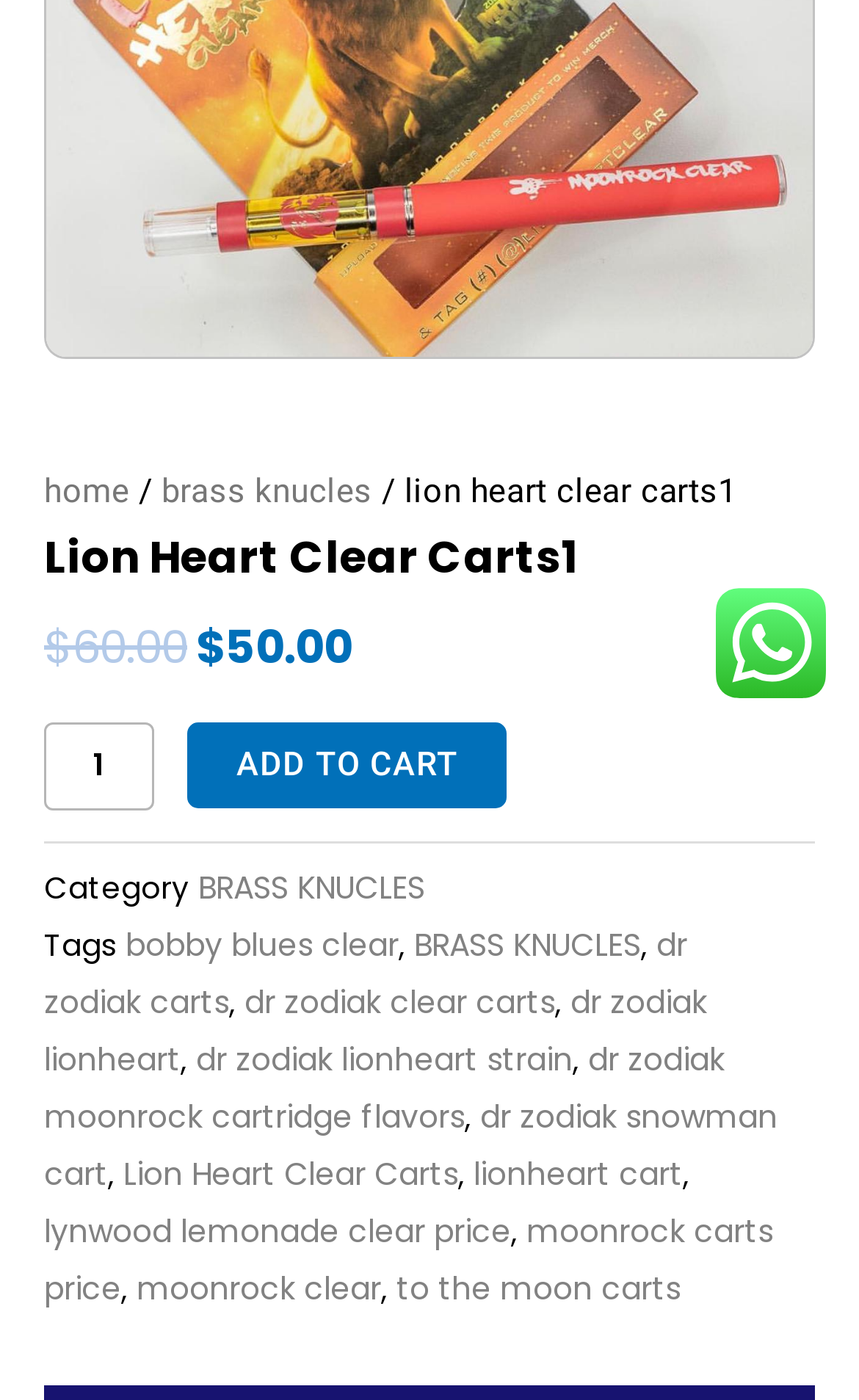Determine the bounding box coordinates in the format (top-left x, top-left y, bottom-right x, bottom-right y). Ensure all values are floating point numbers between 0 and 1. Identify the bounding box of the UI element described by: Buck B. Endemann

None